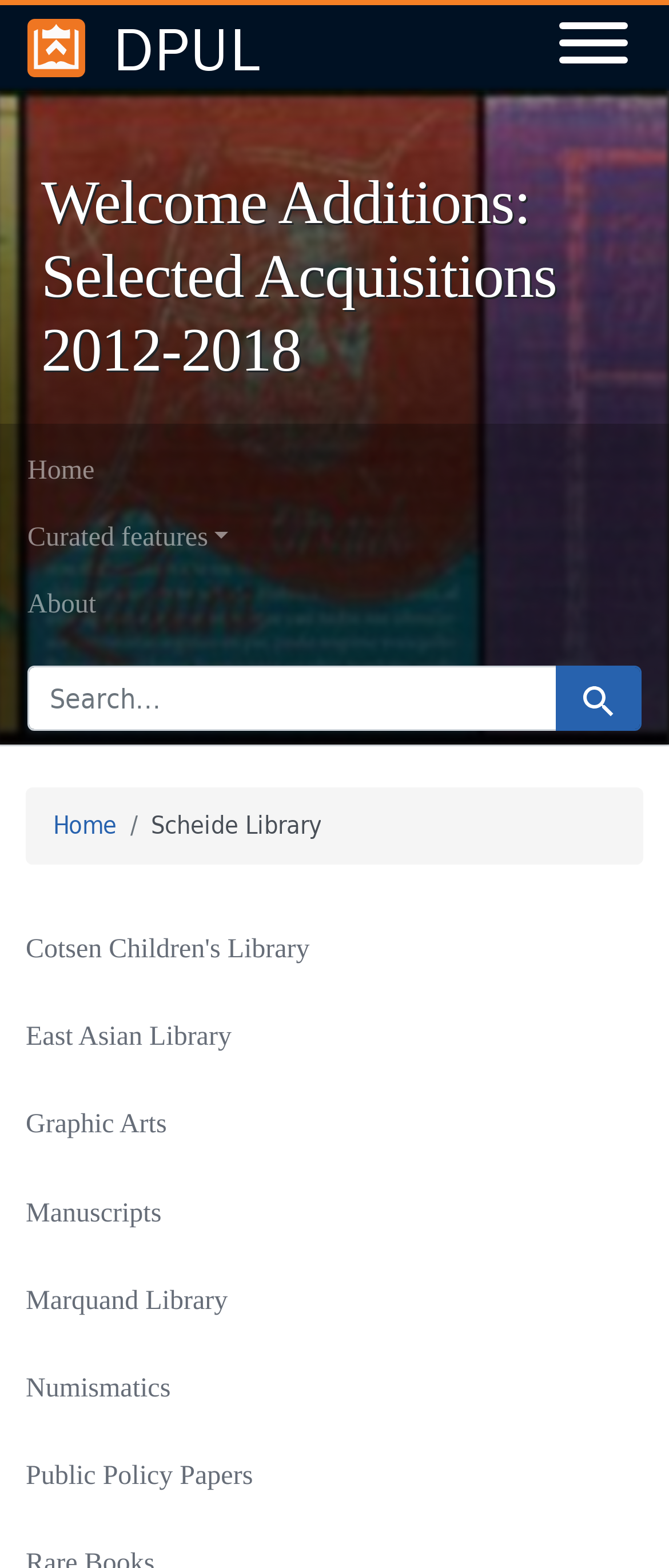Determine the bounding box coordinates of the element that should be clicked to execute the following command: "Search for something".

[0.041, 0.425, 0.959, 0.466]